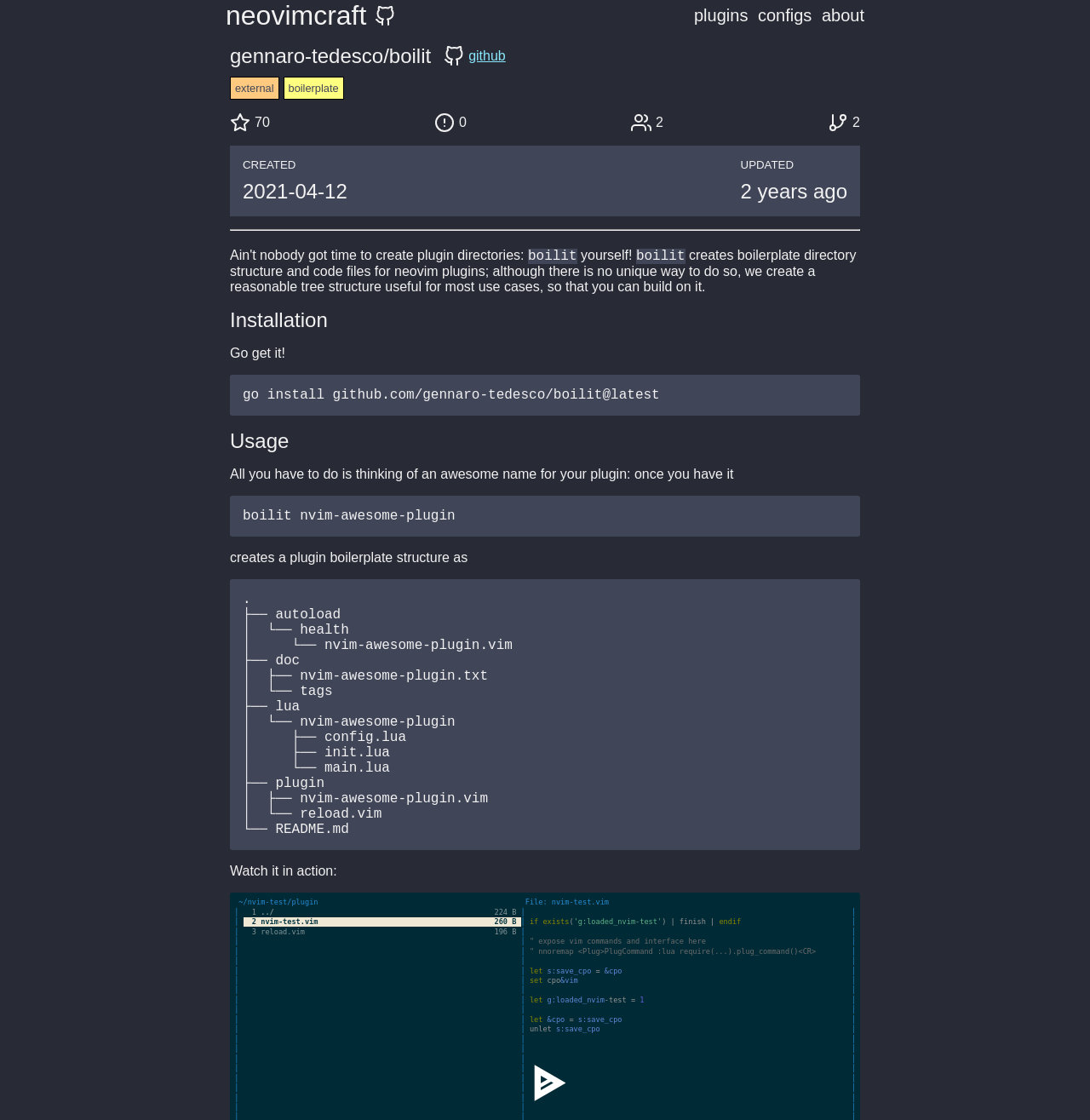Please find the bounding box coordinates (top-left x, top-left y, bottom-right x, bottom-right y) in the screenshot for the UI element described as follows: Return to Dreslough.com

None